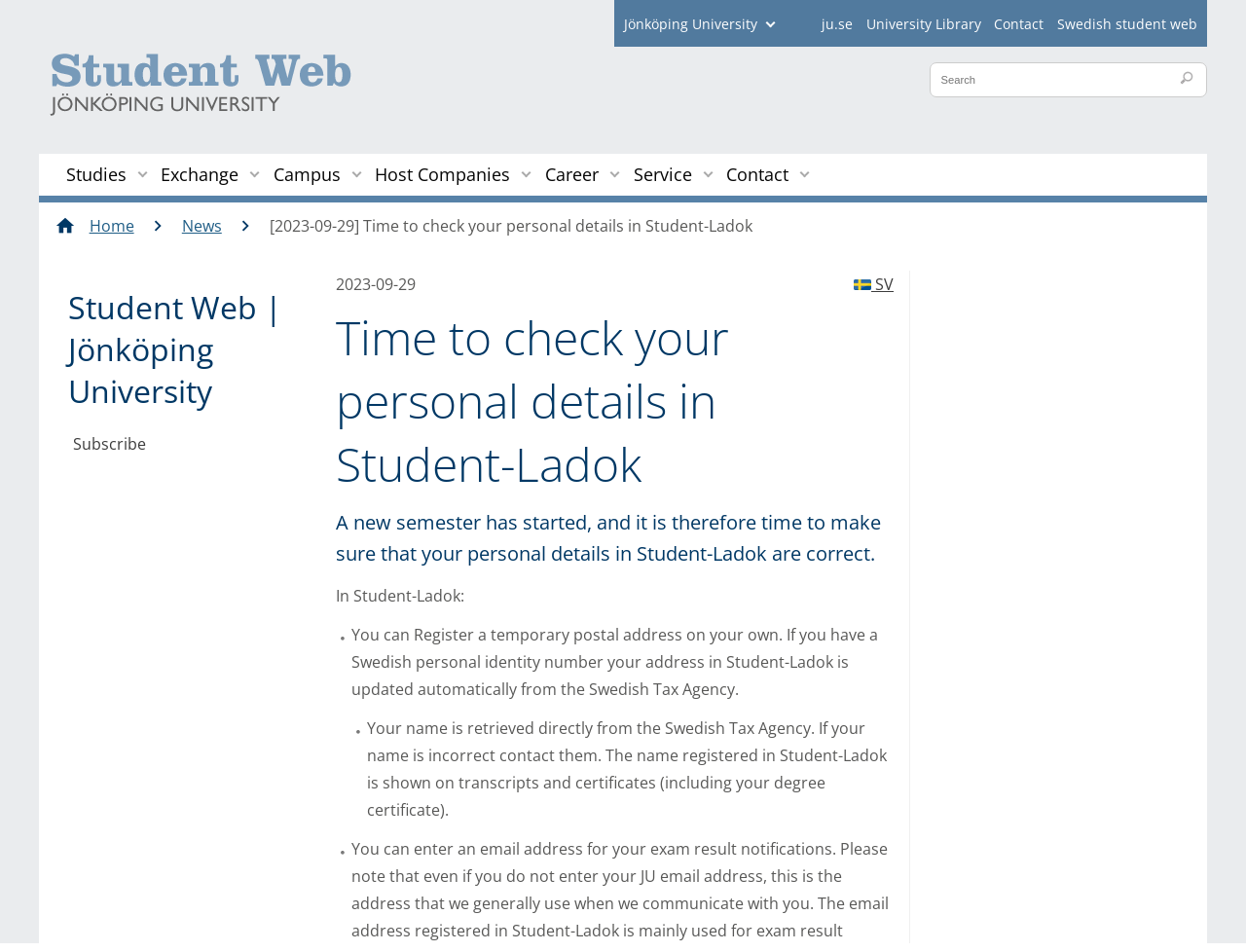Describe all the key features of the webpage in detail.

The webpage is from Jönköping University, with the title "Time to check your personal details in Student-Ladok" displayed prominently at the top. Below the title, there is a brief description stating "A new semester has started, and it is therefore time to make sure that your personal details in Student-Ladok are correct."

The top navigation bar contains links to the university's main website, library, contact information, and a Swedish student web. There is also a search bar with a "Search" button to the right.

The main menu is located below the navigation bar, with links to various sections such as "Studies", "Exchange", "Campus", "Host Companies", "Career", "Service", and "Contact". Each section has an expandable submenu.

To the right of the main menu, there is a breadcrumbs navigation section, showing the current page's location within the website. It displays links to the "Home" and "News" pages, as well as the current page's title.

On the left side of the page, there is a side navigation section with links to the "Student Web" and a "Subscribe" option.

The main content of the page is divided into sections. The first section explains the importance of checking personal details in Student-Ladok, with a brief description and a list of two points. The list points are marked with bullet points and provide information about updating addresses and names in Student-Ladok.

There is also a Swedish flag icon with a link to the Swedish version of the page, located near the top right corner of the page.